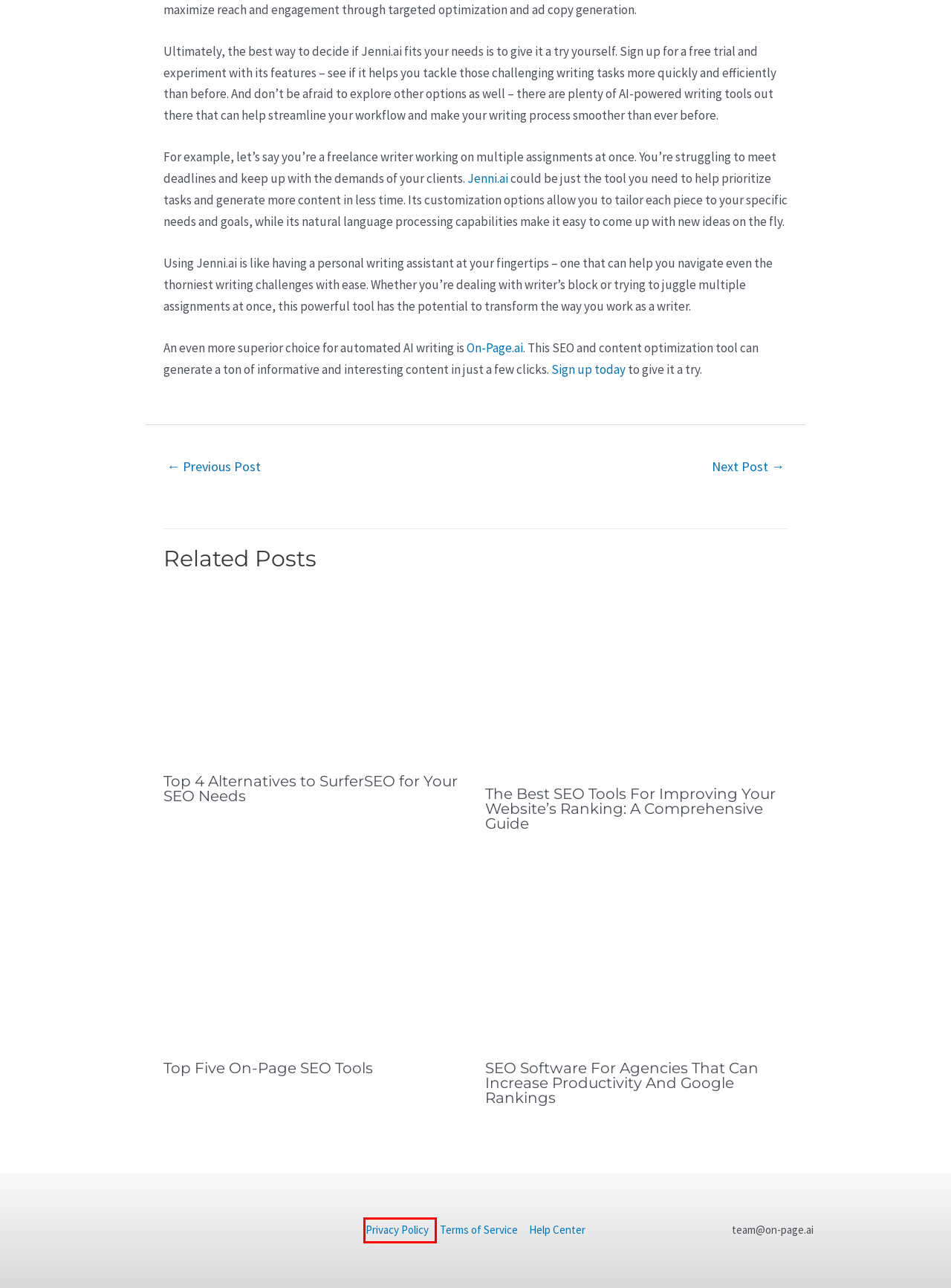Observe the provided screenshot of a webpage with a red bounding box around a specific UI element. Choose the webpage description that best fits the new webpage after you click on the highlighted element. These are your options:
A. Page Optimizer Pro Review: Boost Your SEO With This Tool - On-Page
B. The Best SEO Tools For Improving Your Website’s Ranking: A Comprehensive Guide - On-Page
C. Terms of Service - On-Page
D. Privacy Policy - On-Page
E. Unlocking the Power of Natural Language Processing: What You Need to Know - On-Page
F. Top Five On-Page SEO Tools - On-Page
G. Koalawriter Review: A Comprehensive Guide to Writing with Ease - On-Page
H. Top 4 Alternatives to SurferSEO for Your SEO Needs - On-Page

D